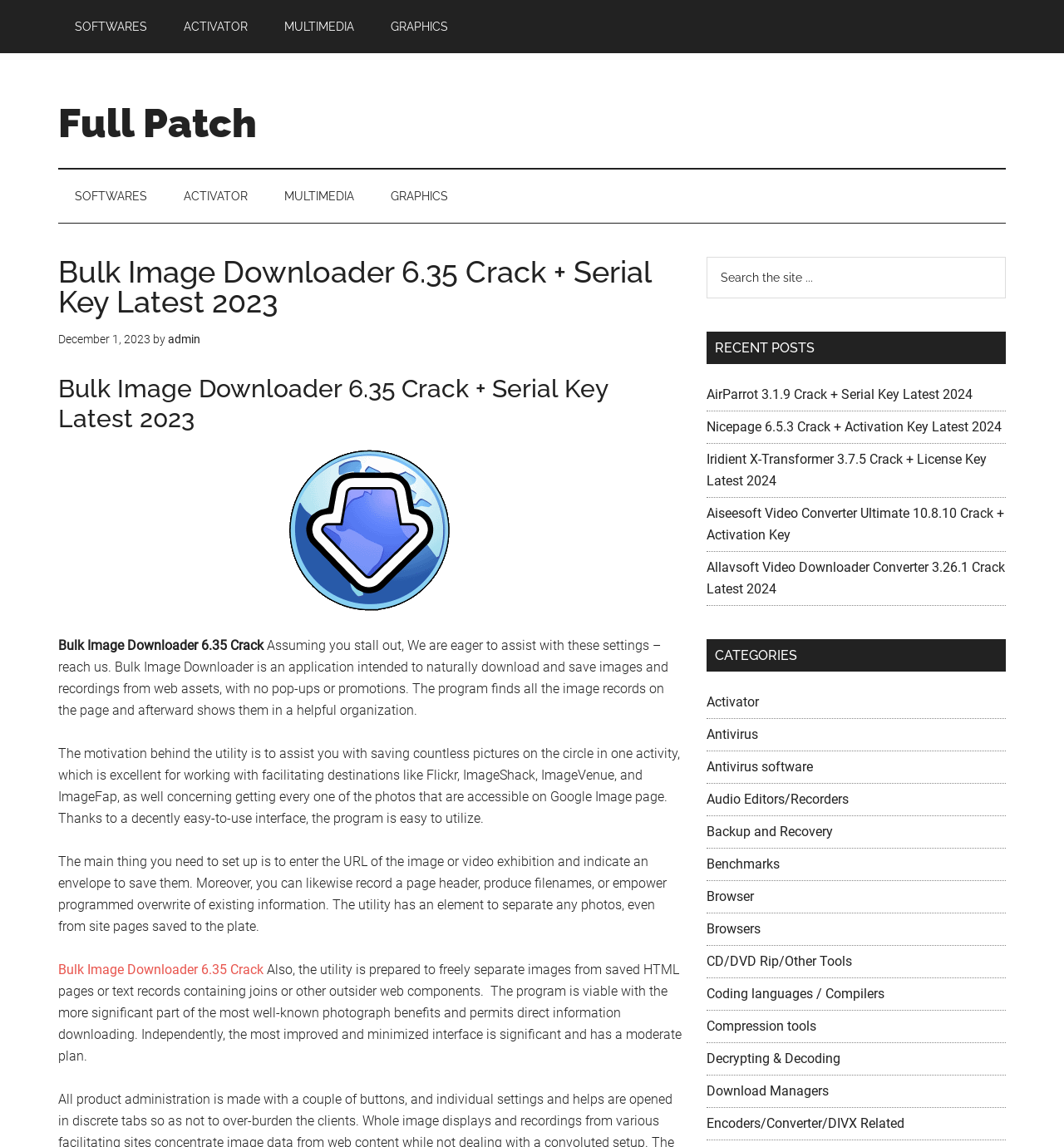Locate the bounding box coordinates of the element you need to click to accomplish the task described by this instruction: "Search the site".

[0.664, 0.224, 0.945, 0.26]